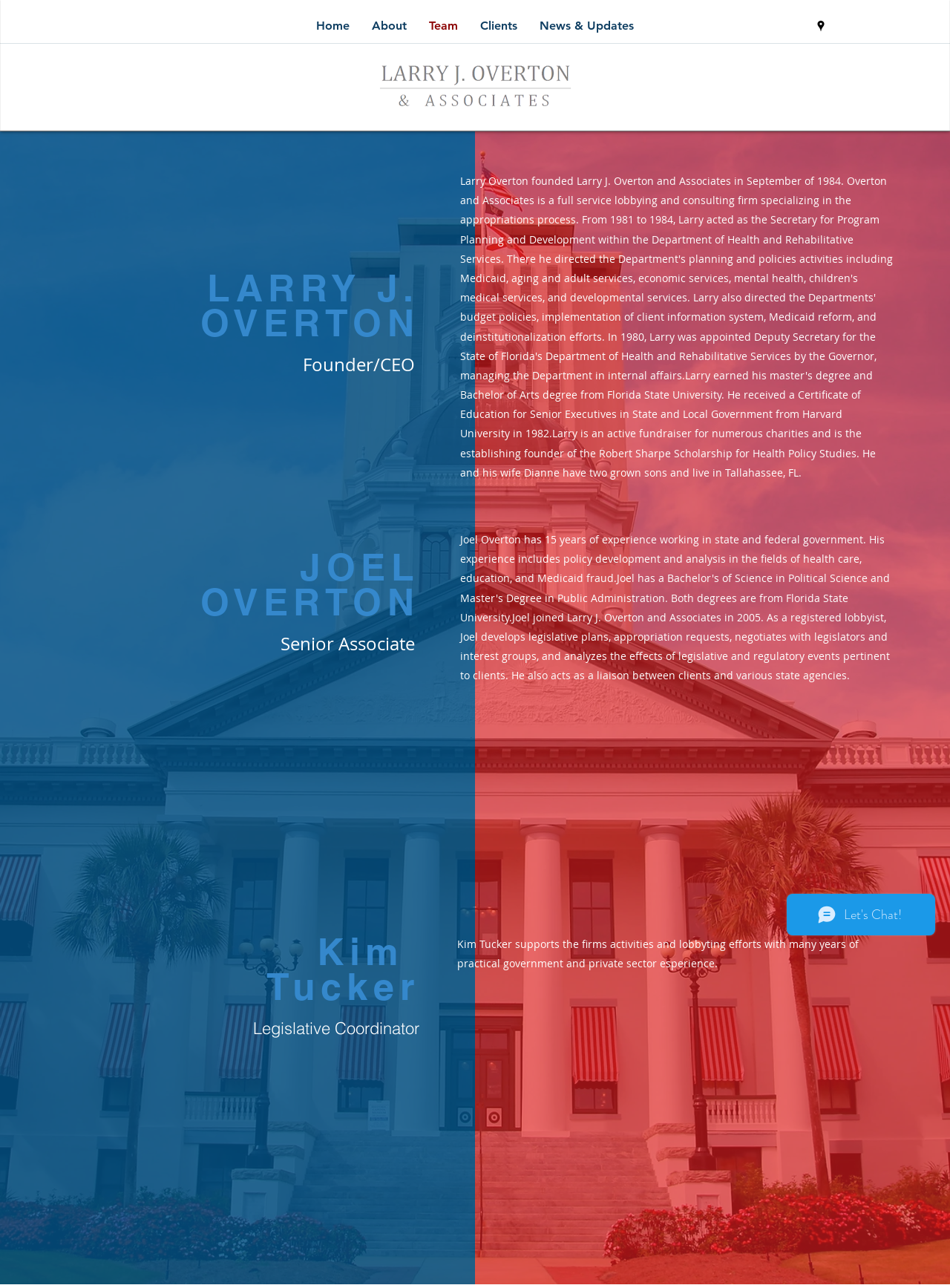Return the bounding box coordinates of the UI element that corresponds to this description: "About". The coordinates must be given as four float numbers in the range of 0 and 1, [left, top, right, bottom].

[0.38, 0.012, 0.44, 0.029]